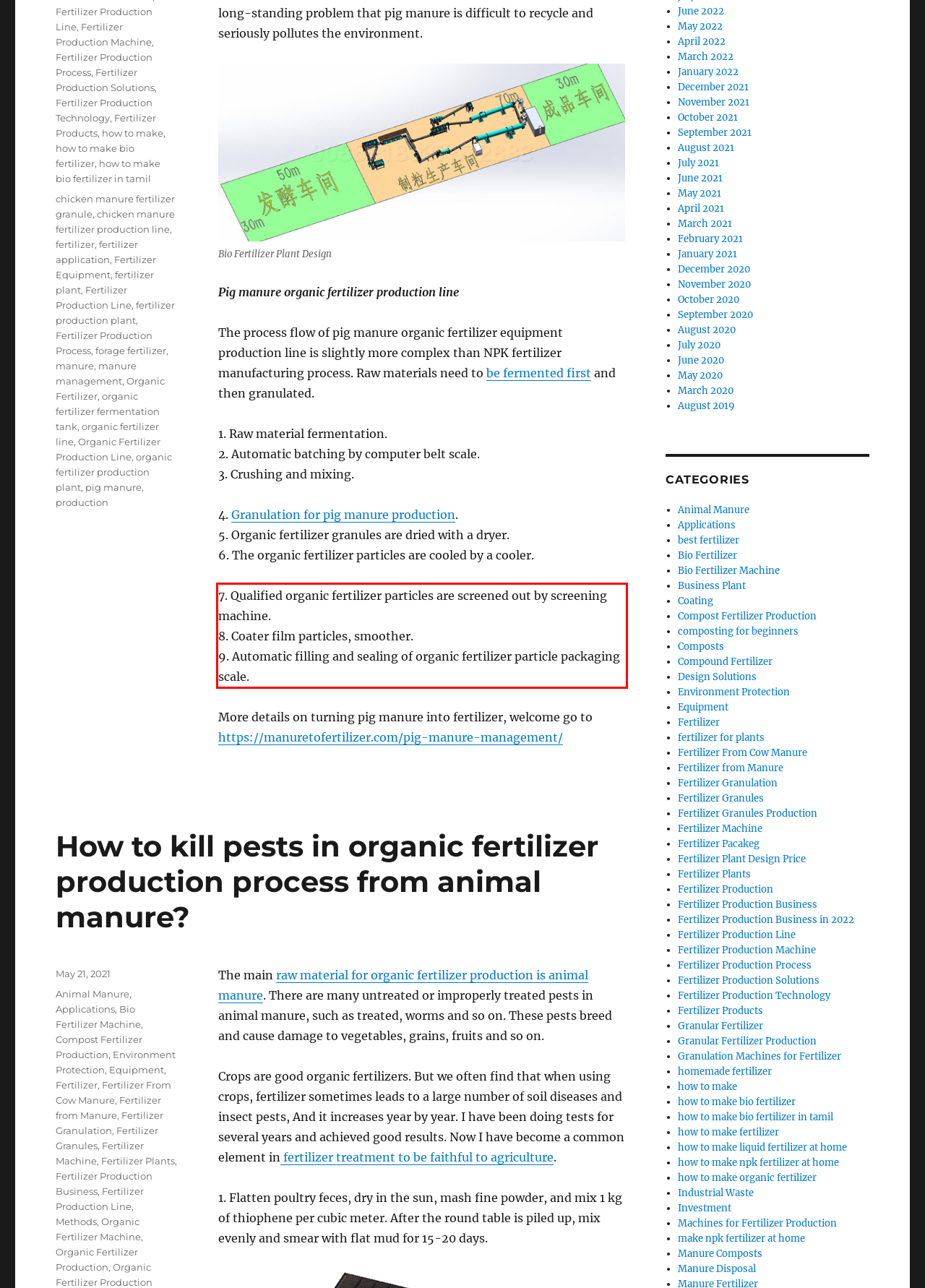Review the screenshot of the webpage and recognize the text inside the red rectangle bounding box. Provide the extracted text content.

7. Qualified organic fertilizer particles are screened out by screening machine. 8. Coater film particles, smoother. 9. Automatic filling and sealing of organic fertilizer particle packaging scale.